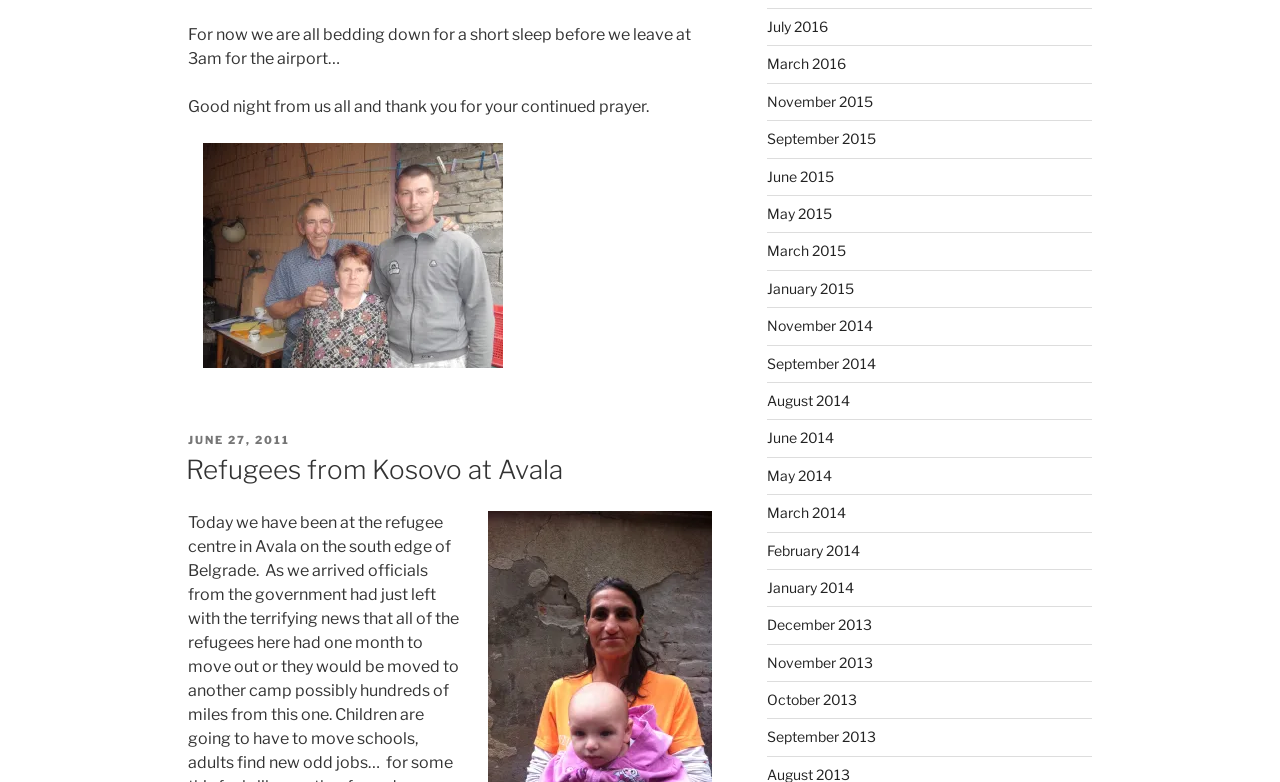Specify the bounding box coordinates for the region that must be clicked to perform the given instruction: "Click on the 'September 2013' link".

[0.599, 0.932, 0.684, 0.953]